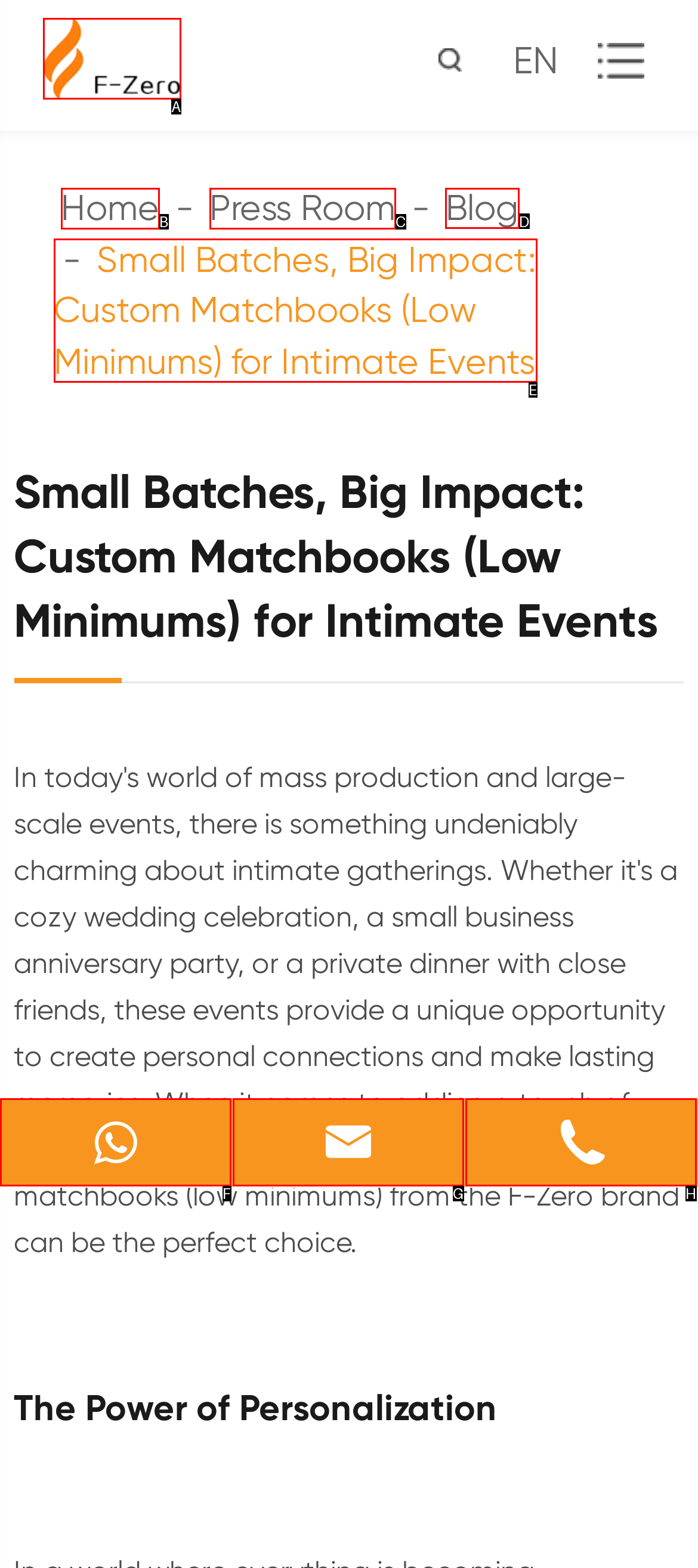Determine the HTML element to be clicked to complete the task: read the blog. Answer by giving the letter of the selected option.

D